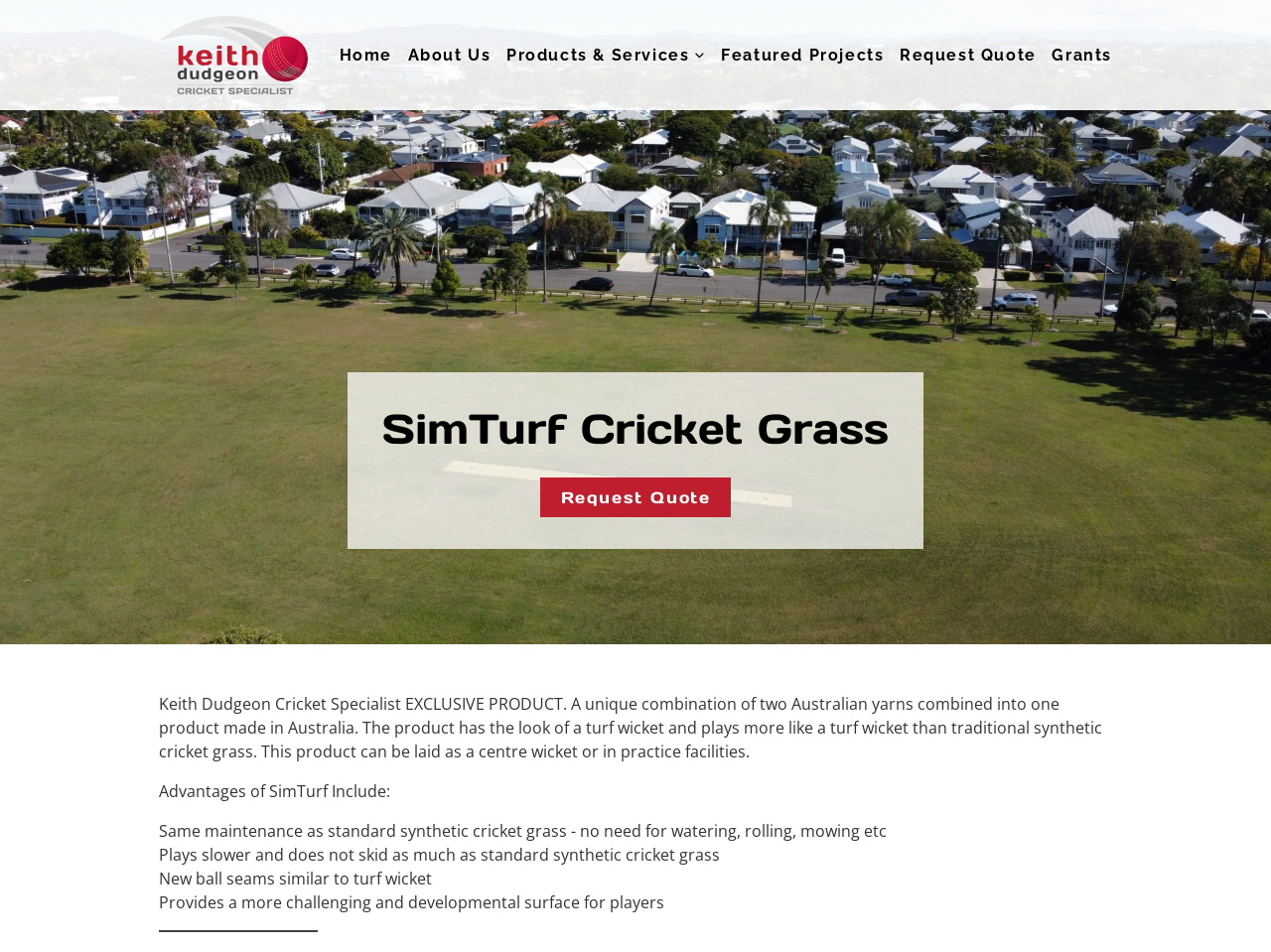Using the format (top-left x, top-left y, bottom-right x, bottom-right y), provide the bounding box coordinates for the described UI element. All values should be floating point numbers between 0 and 1: Request Quote

[0.708, 0.033, 0.815, 0.083]